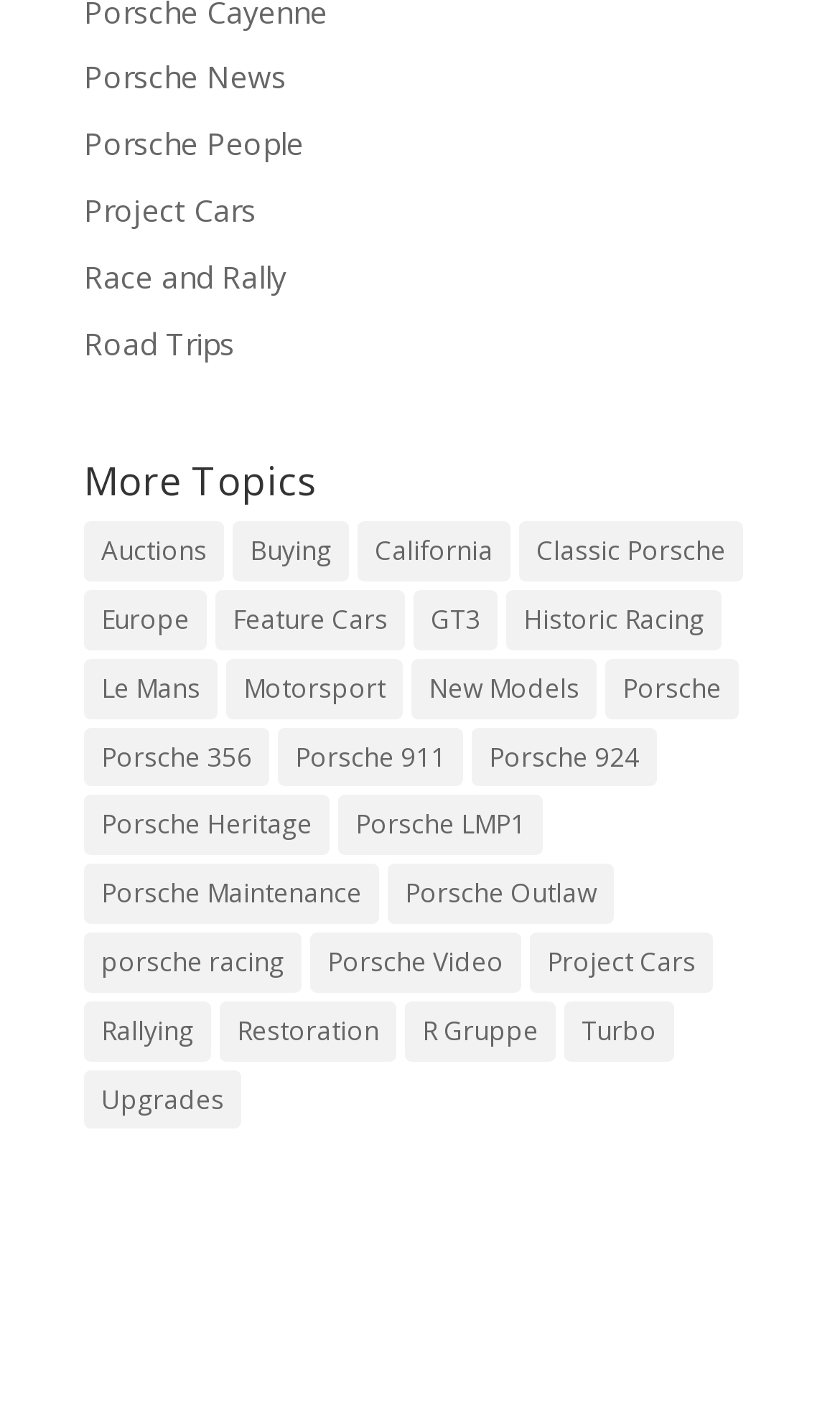Find the bounding box coordinates for the element described here: "Restoration".

[0.262, 0.702, 0.472, 0.744]